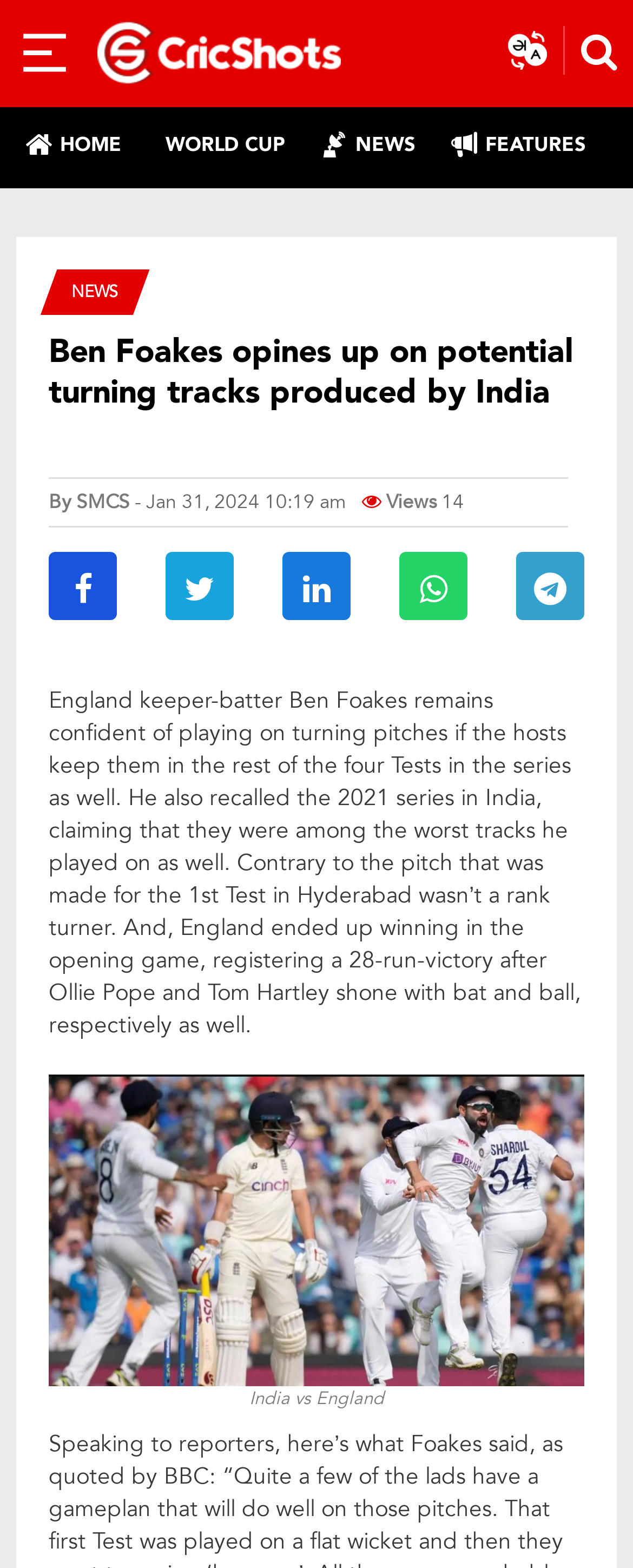Provide your answer to the question using just one word or phrase: What is the name of the England keeper-batter?

Ben Foakes